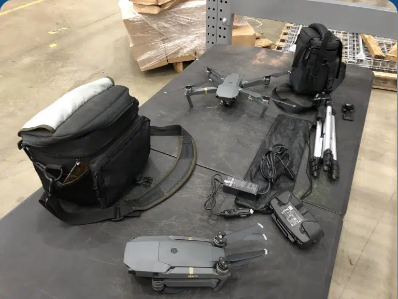Respond with a single word or short phrase to the following question: 
What is the function of the tripod?

To provide stable shots